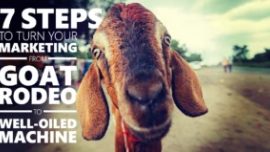Construct a detailed narrative about the image.

The image features a close-up of a goat, prominently showcasing its expressive face against a blurred background. This vivid presentation draws attention to the text overlay that conveys the intriguing title, "7 Steps to Turn Your Marketing from a Goat Rodeo into a Well-Oiled Machine." The juxtaposition of the playful imagery of the goat with the serious topic of marketing serves to capture the viewer's interest, illustrating the blend of creativity and strategy essential in effective marketing. The composition hints at the article's light-hearted yet informative approach to discussing business concepts.